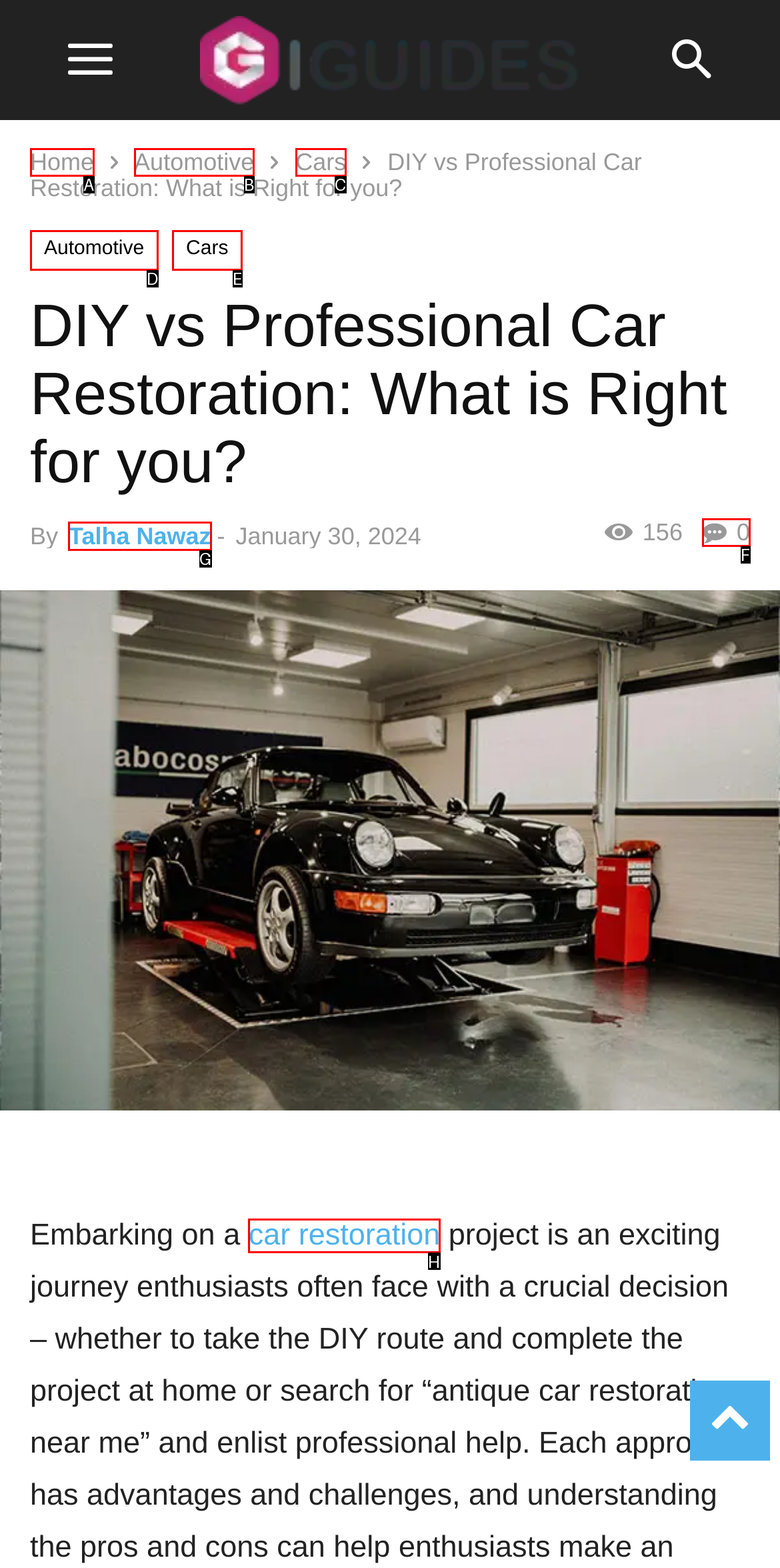Choose the correct UI element to click for this task: view author profile Answer using the letter from the given choices.

G